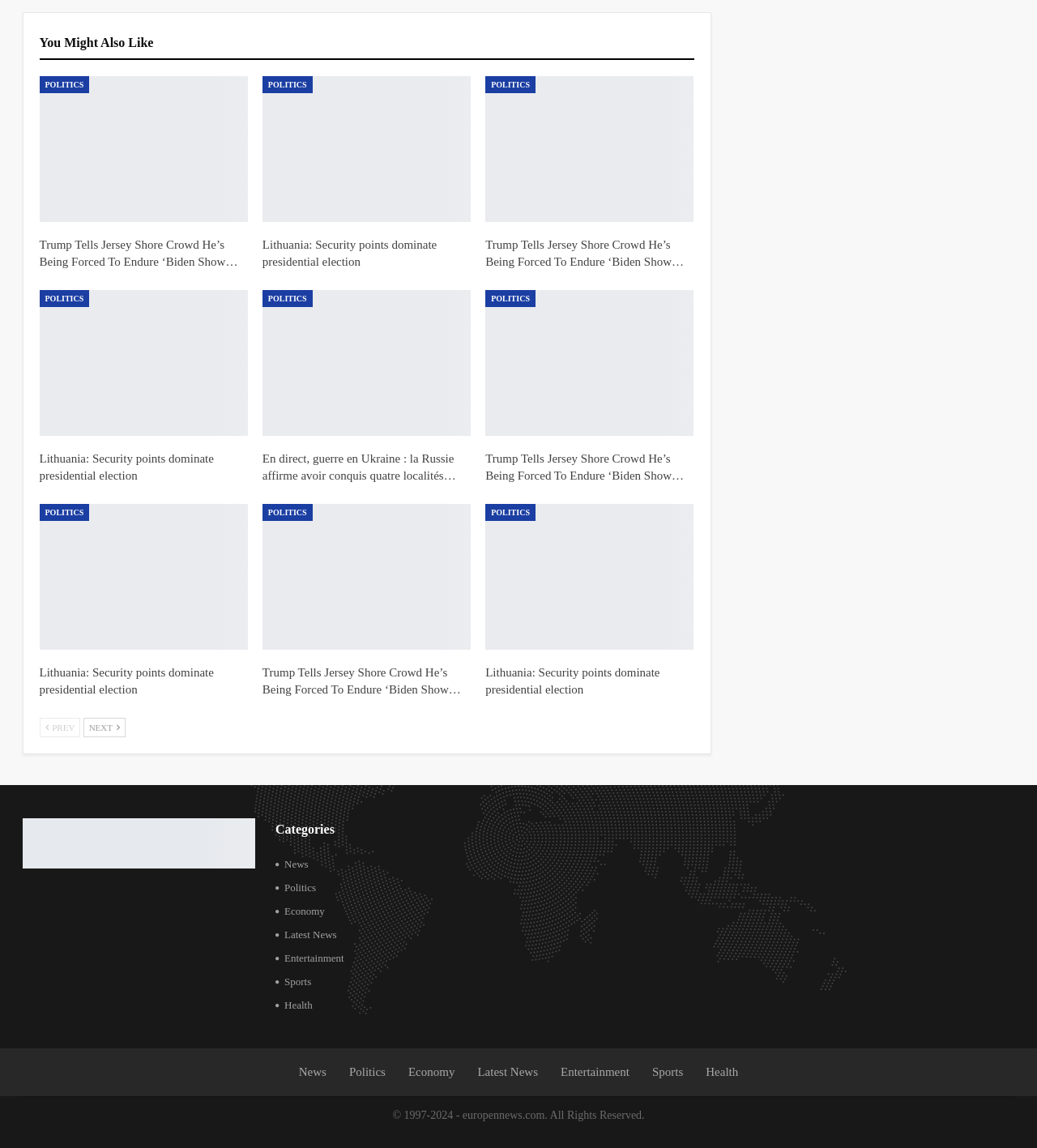How many categories are listed in the footer?
Can you offer a detailed and complete answer to this question?

There are 7 categories listed in the footer because the links ' News', ' Politics', ' Economy', ' Latest News', ' Entertainment', ' Sports', and ' Health' are all categorized links located in the footer section.